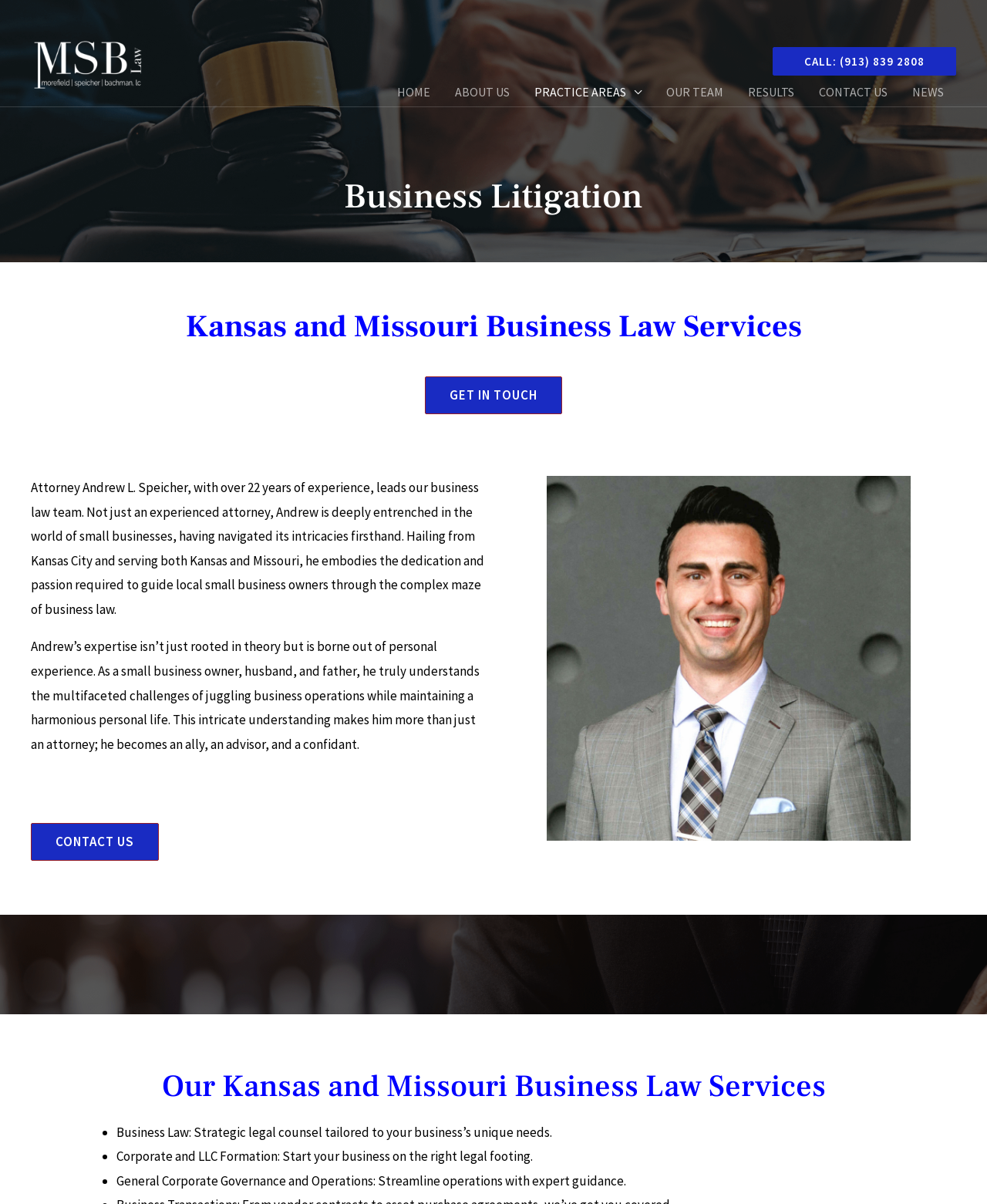Please find the bounding box coordinates of the section that needs to be clicked to achieve this instruction: "Contact the law firm".

[0.031, 0.683, 0.161, 0.715]